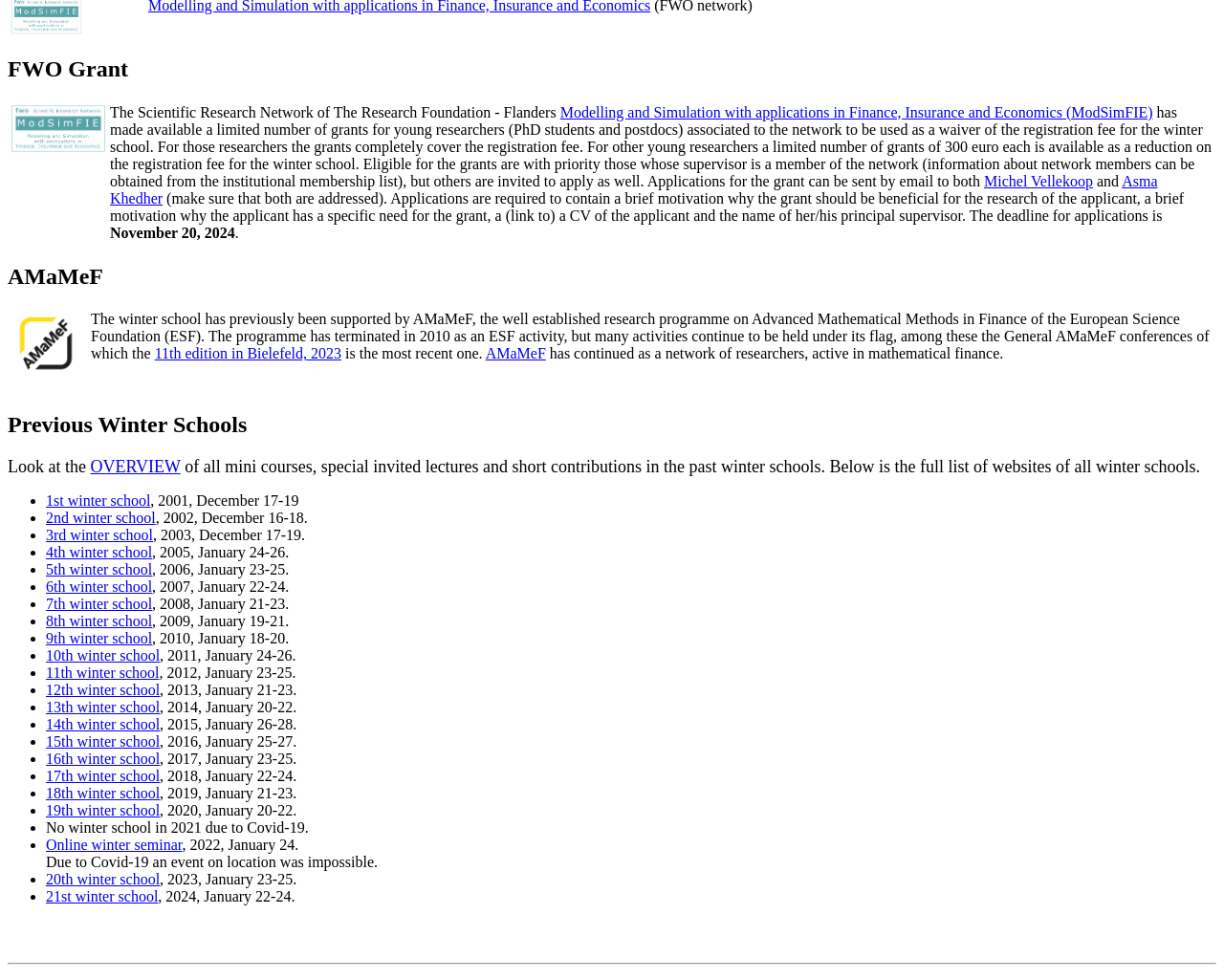Determine the bounding box coordinates for the element that should be clicked to follow this instruction: "Apply for the FWO Grant". The coordinates should be given as four float numbers between 0 and 1, in the format [left, top, right, bottom].

[0.089, 0.105, 0.992, 0.247]